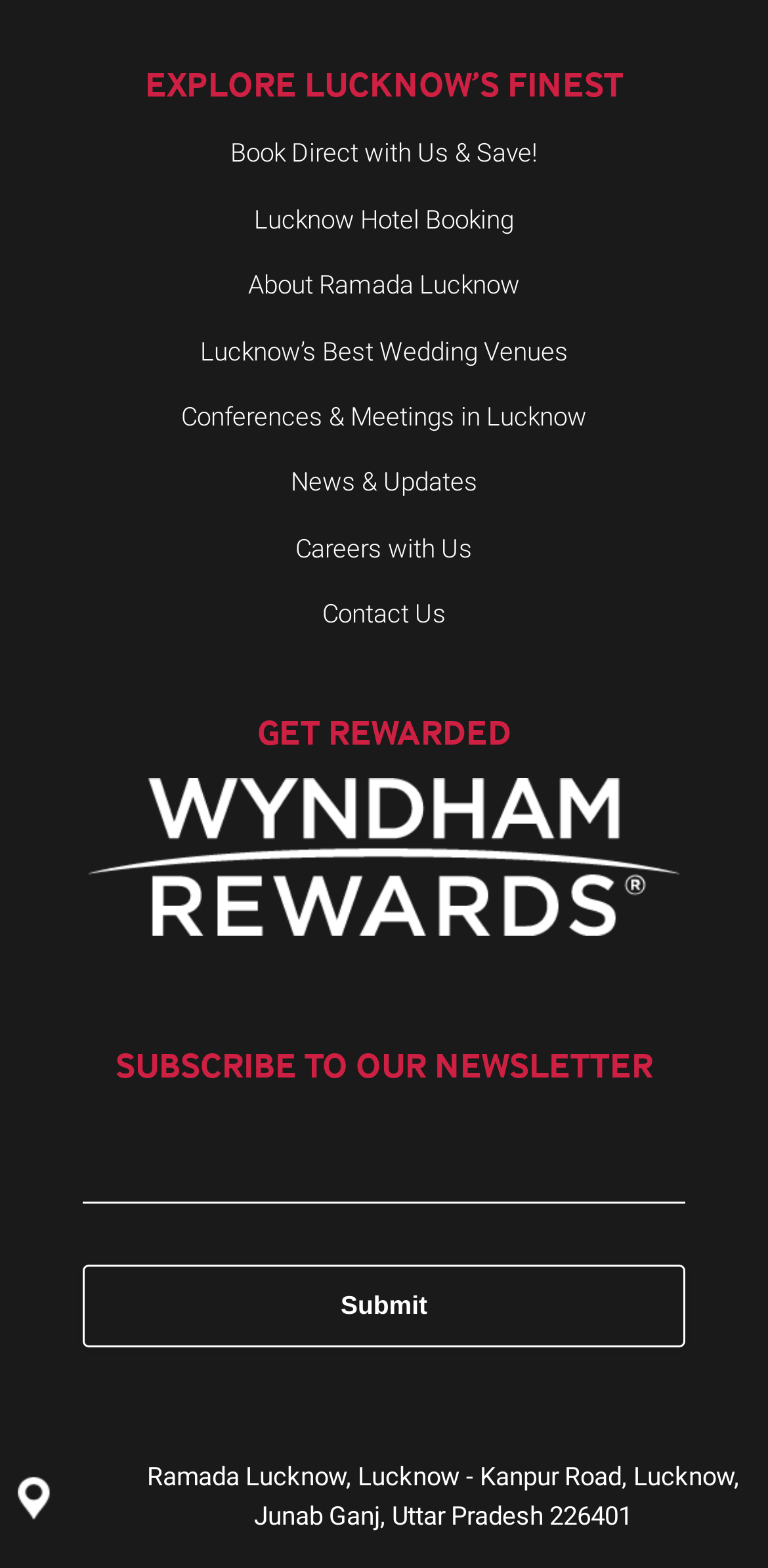Identify the bounding box coordinates of the region I need to click to complete this instruction: "Subscribe to the newsletter".

[0.108, 0.722, 0.892, 0.768]